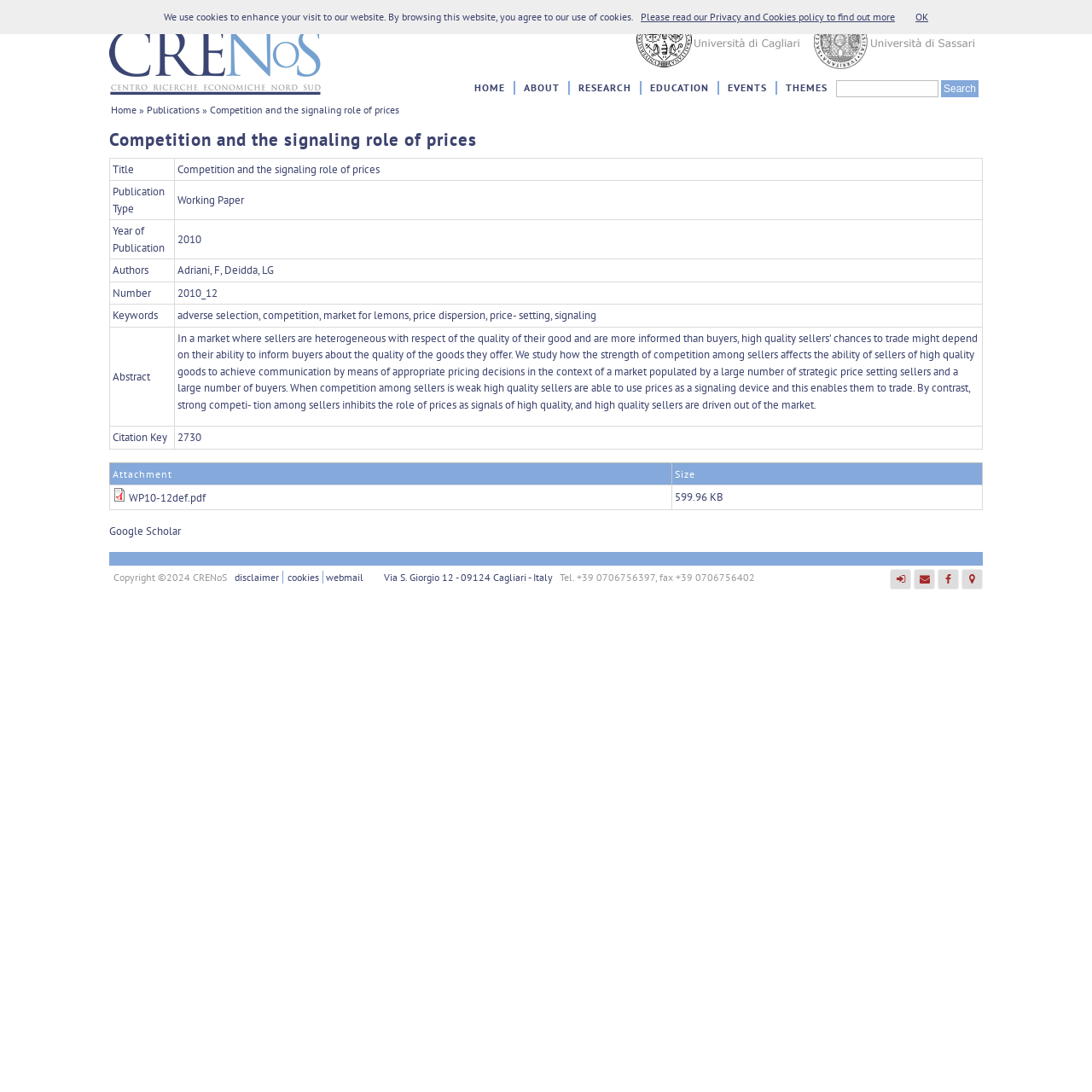Please identify the bounding box coordinates of the element's region that I should click in order to complete the following instruction: "Search for publications". The bounding box coordinates consist of four float numbers between 0 and 1, i.e., [left, top, right, bottom].

[0.766, 0.073, 0.859, 0.089]